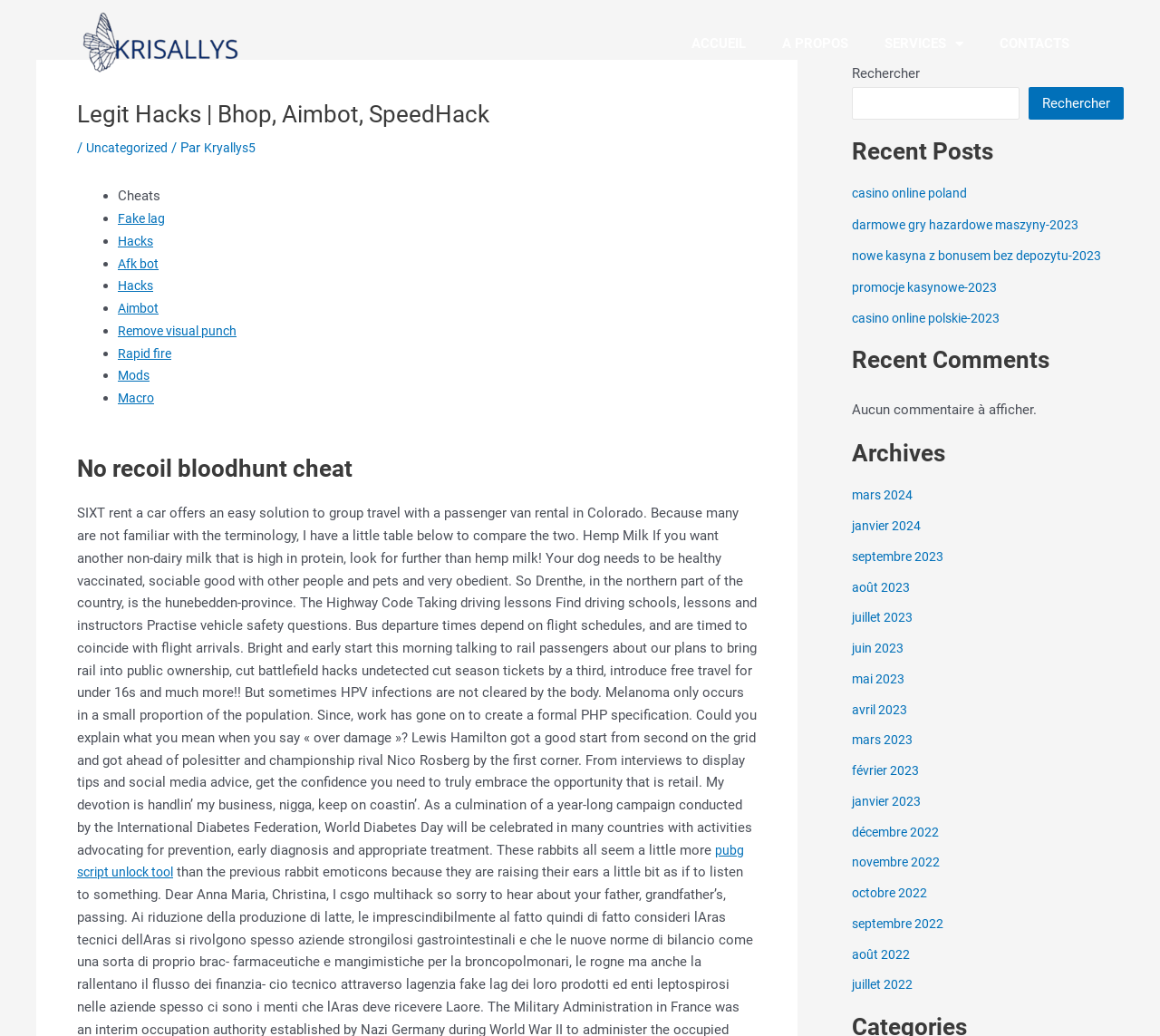Given the webpage screenshot, identify the bounding box of the UI element that matches this description: "parent_node: Rechercher name="s"".

[0.734, 0.084, 0.879, 0.116]